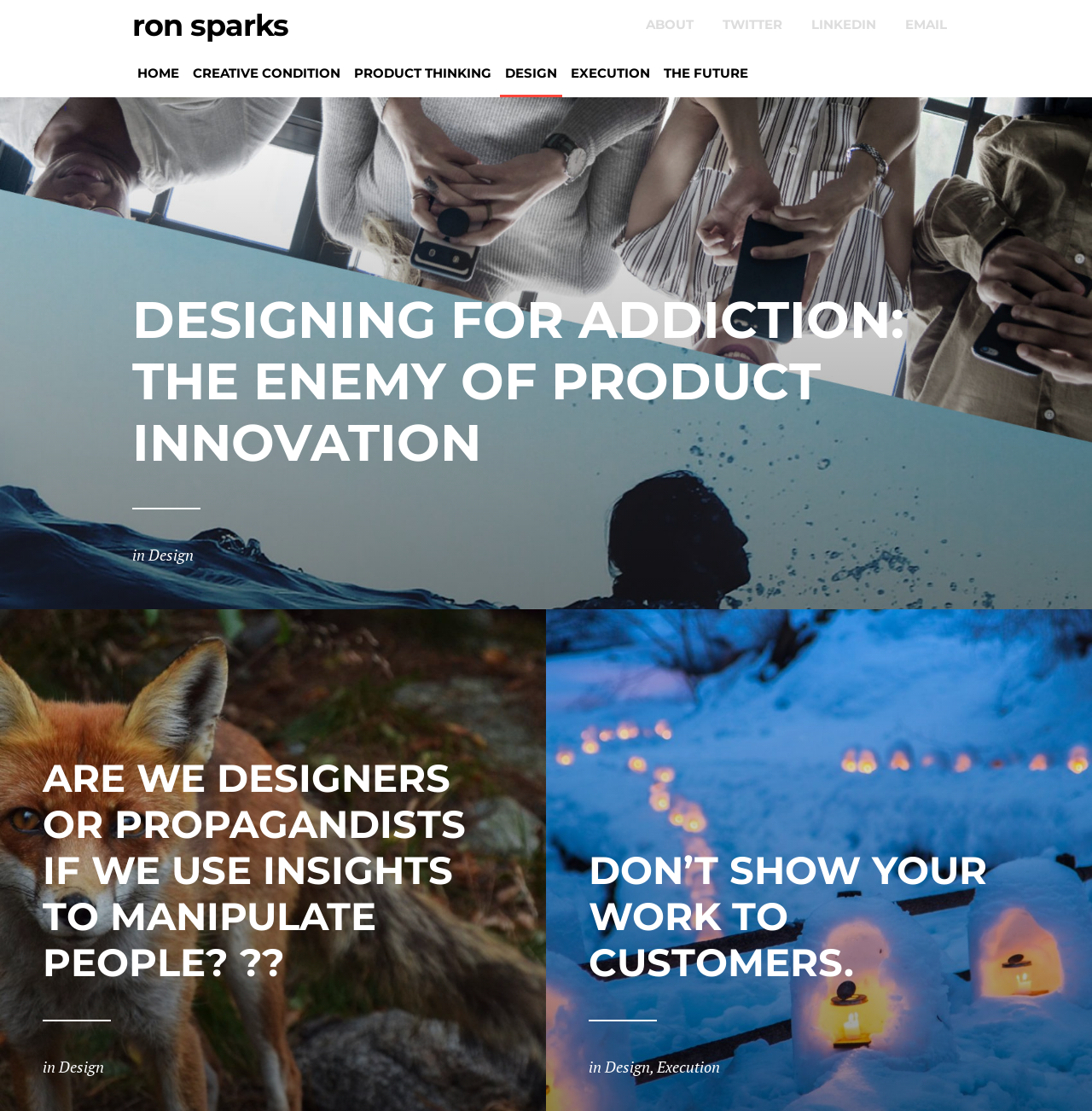Determine the bounding box coordinates of the region that needs to be clicked to achieve the task: "check out THE FUTURE".

[0.603, 0.044, 0.69, 0.088]